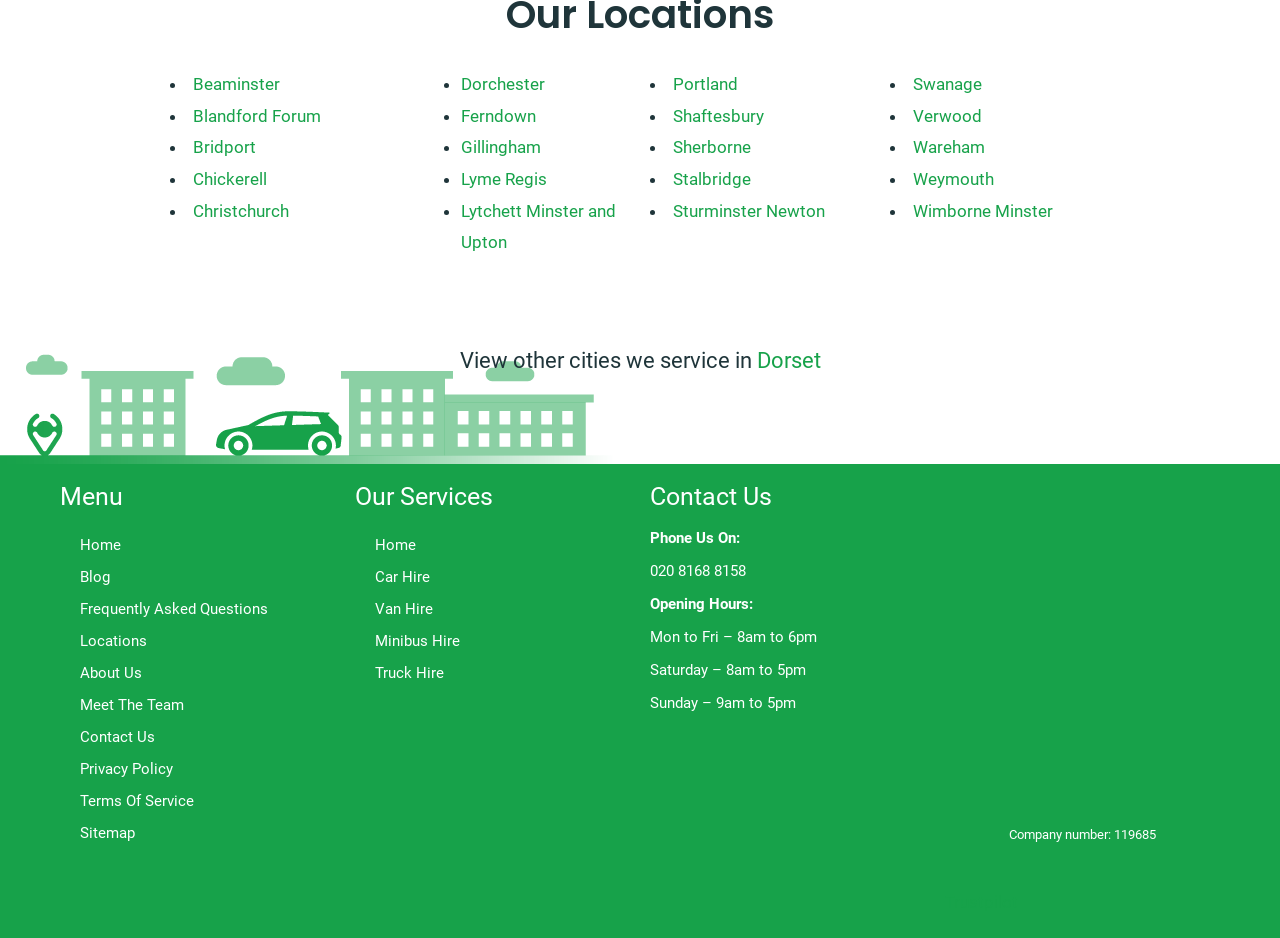Identify the bounding box coordinates necessary to click and complete the given instruction: "Click on Beaminster".

[0.151, 0.079, 0.219, 0.1]